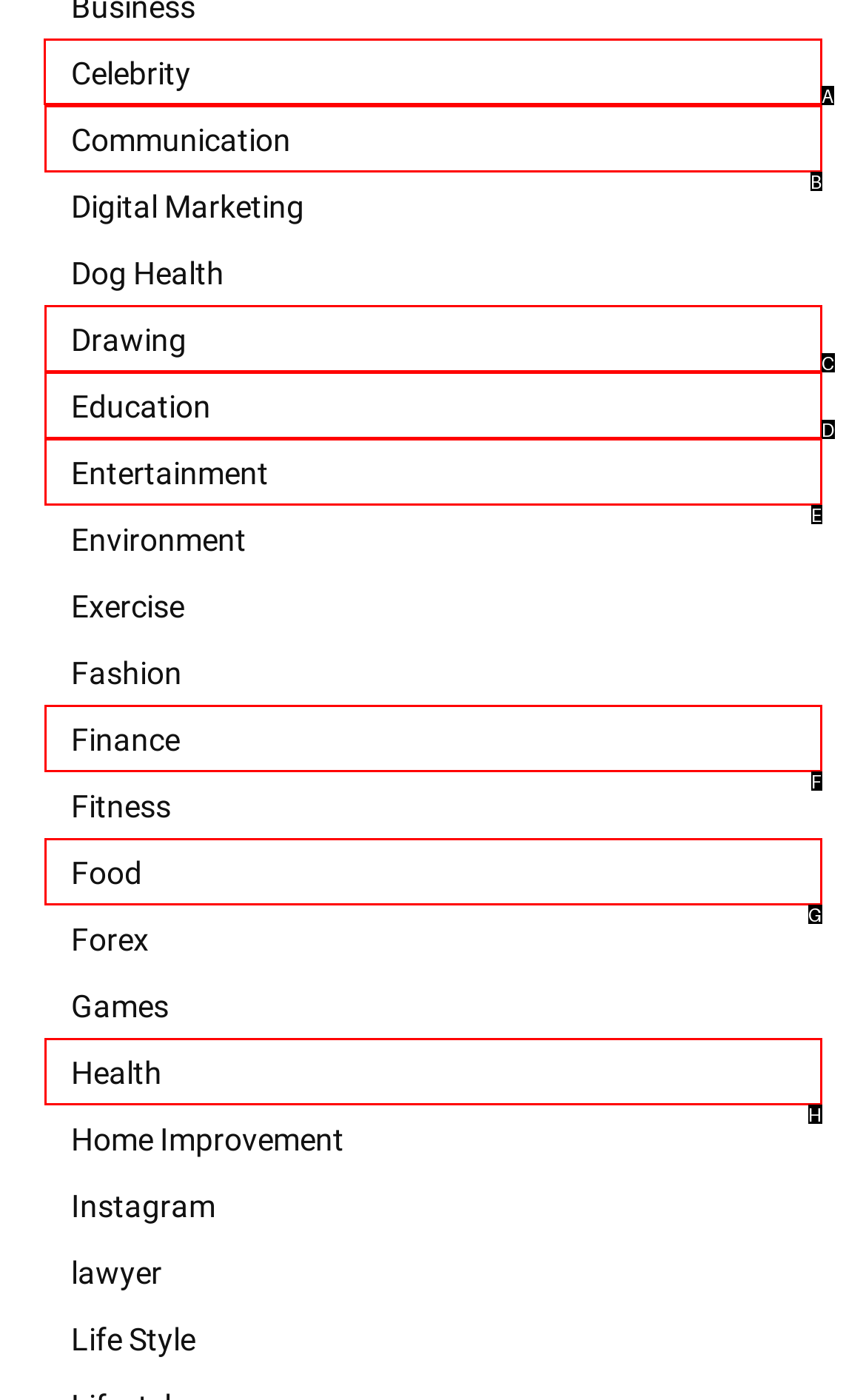Tell me which one HTML element I should click to complete the following task: Click on Celebrity
Answer with the option's letter from the given choices directly.

A